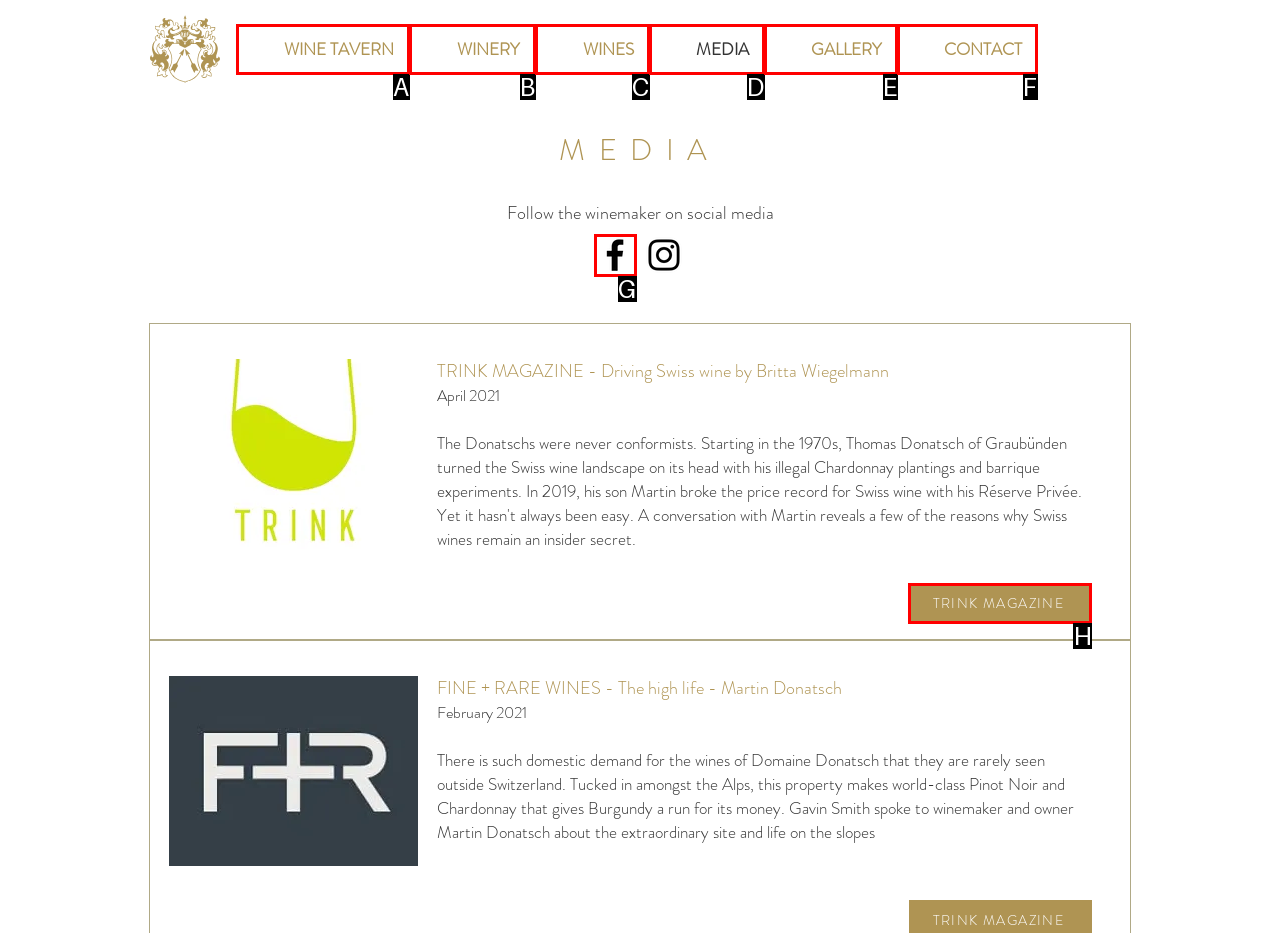Find the appropriate UI element to complete the task: View TRINK MAGAZINE article. Indicate your choice by providing the letter of the element.

H